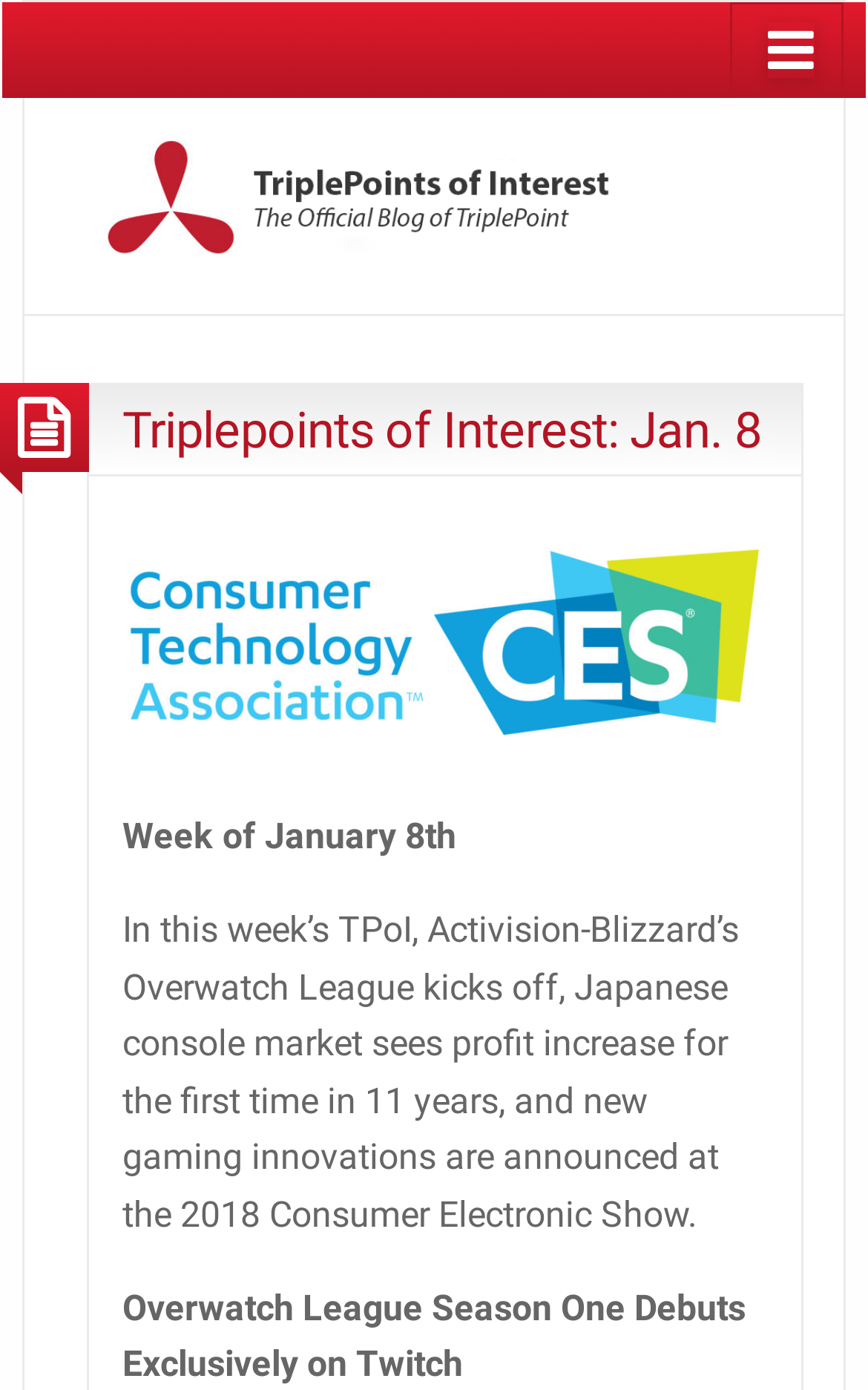Could you please study the image and provide a detailed answer to the question:
What is the profit trend in the Japanese console market?

I found this answer by reading the static text '...Japanese console market sees profit increase for the first time in 11 years...' which explicitly states that the profit trend in the Japanese console market is an increase.